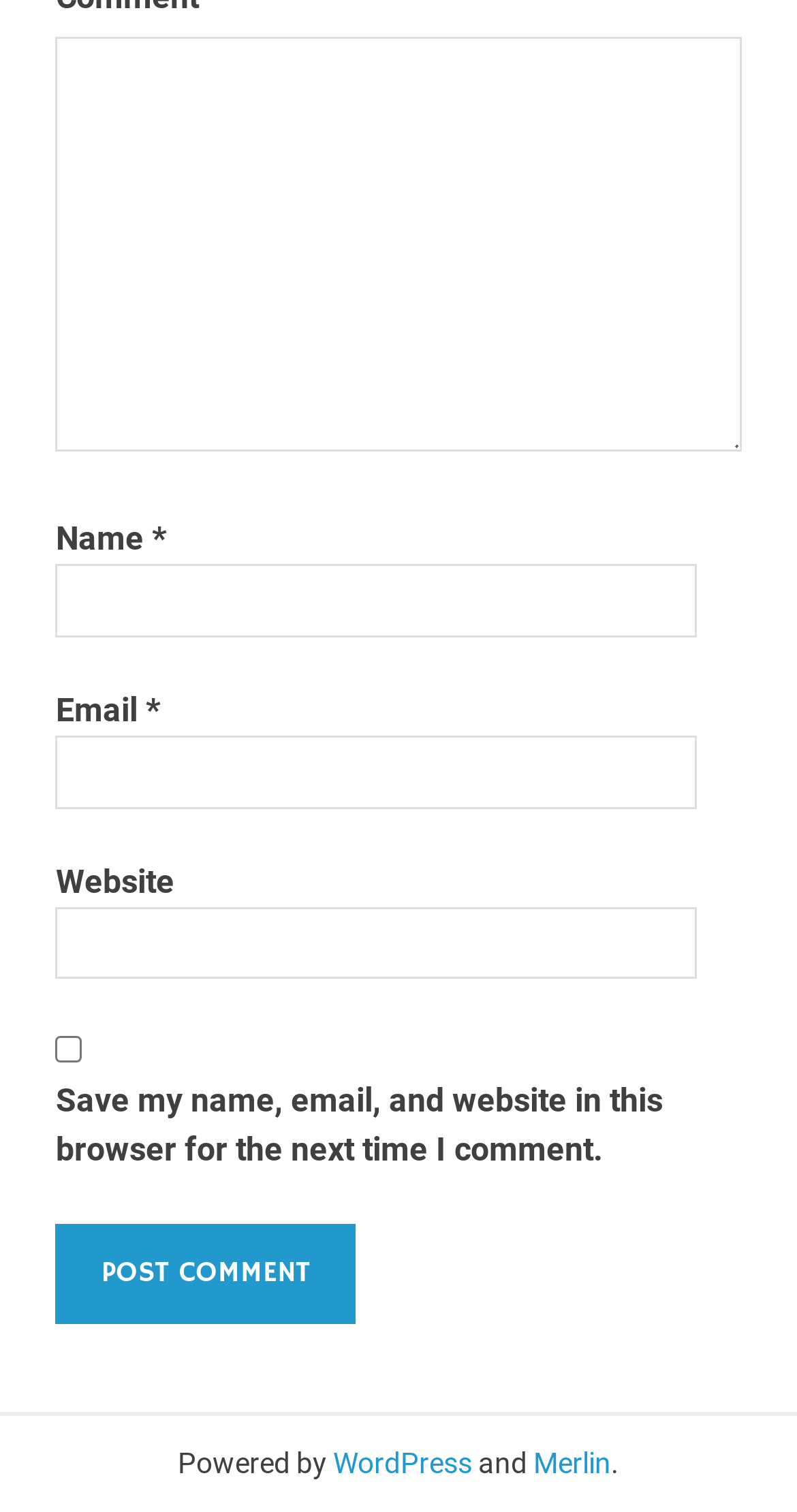Using the details in the image, give a detailed response to the question below:
What is the label of the first textbox?

The first textbox has a label 'Comment *' which indicates that it is a required field.